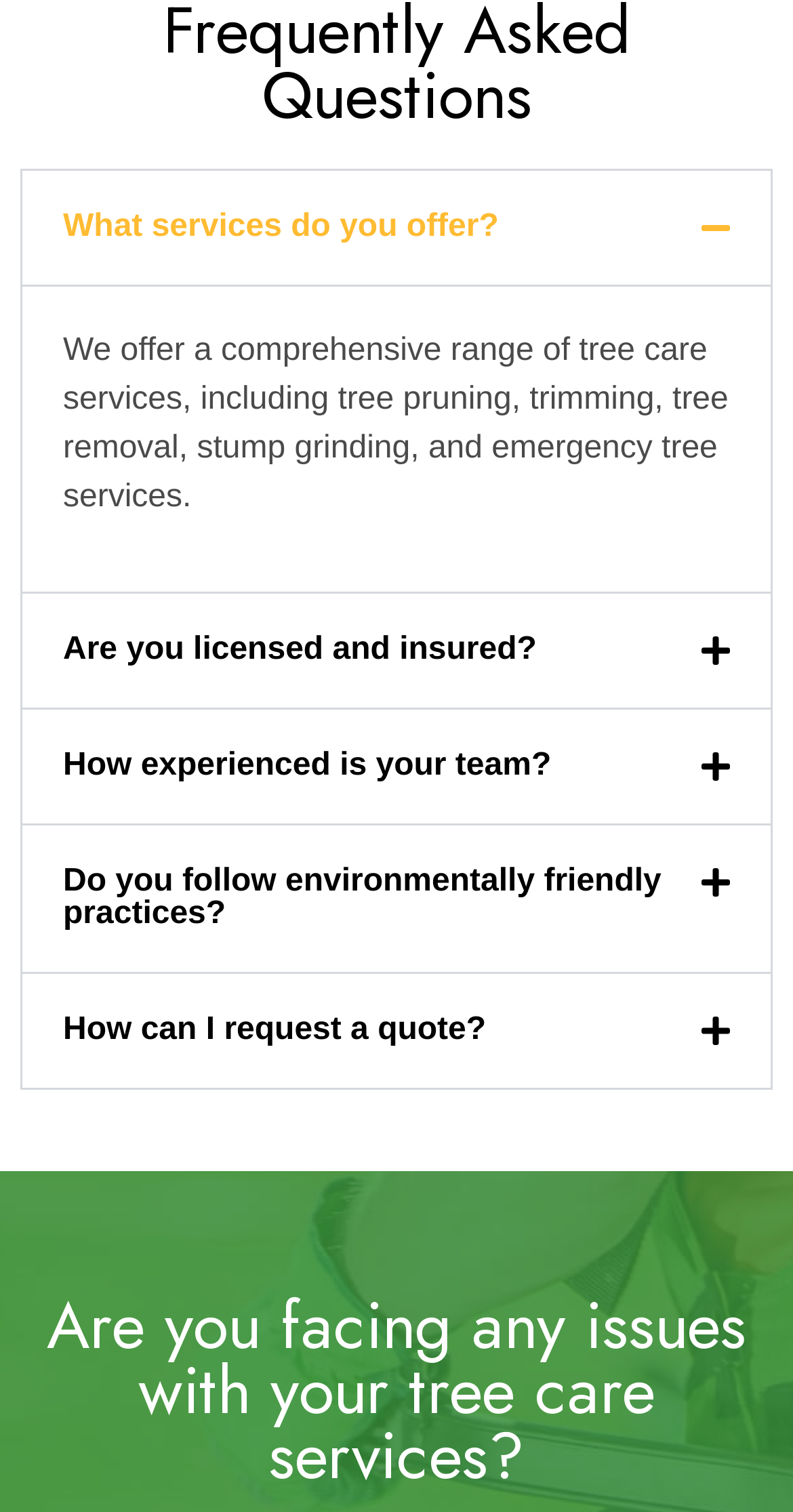Can you pinpoint the bounding box coordinates for the clickable element required for this instruction: "View 'How experienced is your team?'"? The coordinates should be four float numbers between 0 and 1, i.e., [left, top, right, bottom].

[0.028, 0.469, 0.972, 0.544]